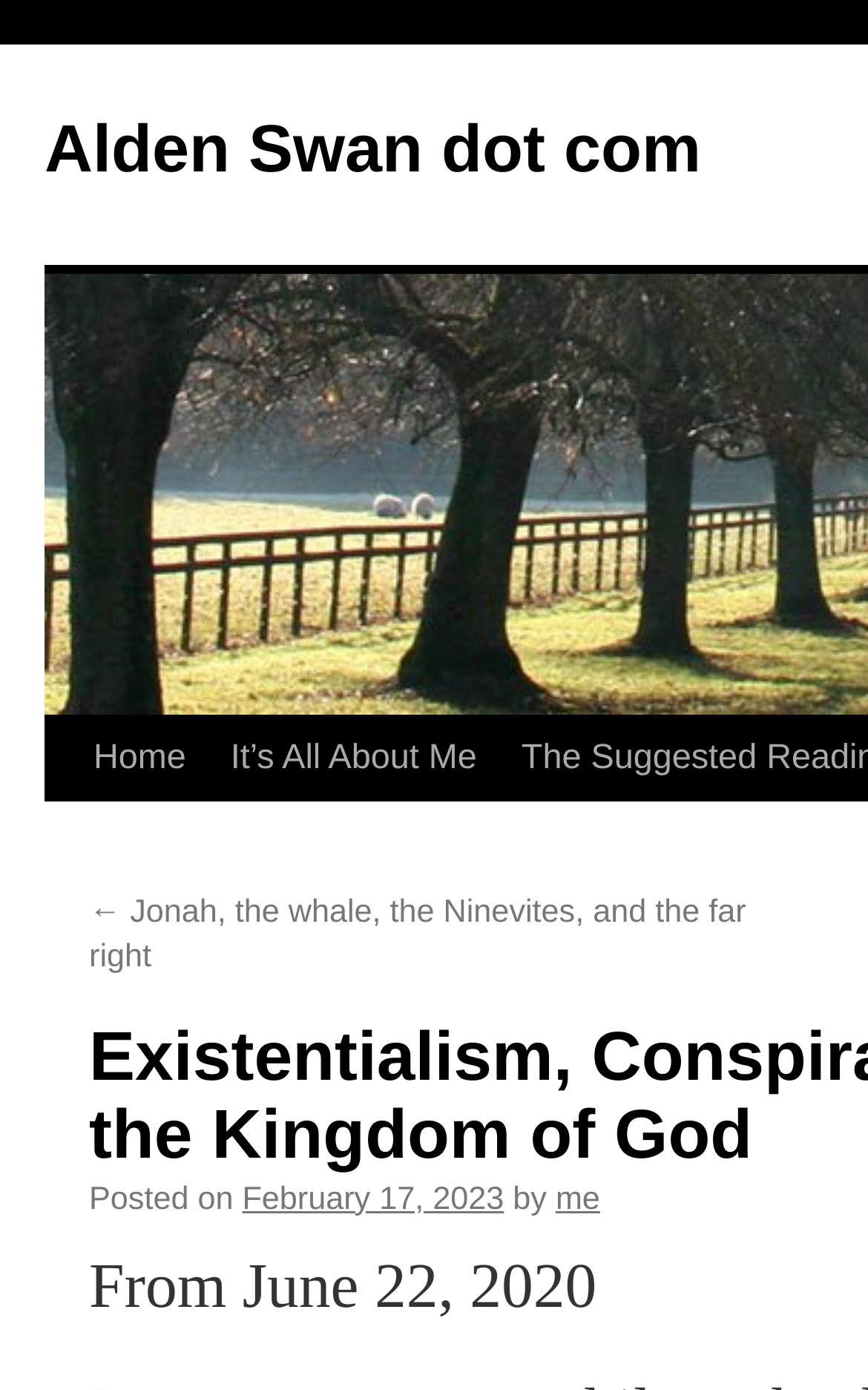What is the title of the blog post?
Make sure to answer the question with a detailed and comprehensive explanation.

I found the answer by examining the link element with the text '← Jonah, the whale, the Ninevites, and the far right', which appears to be the title of the blog post.